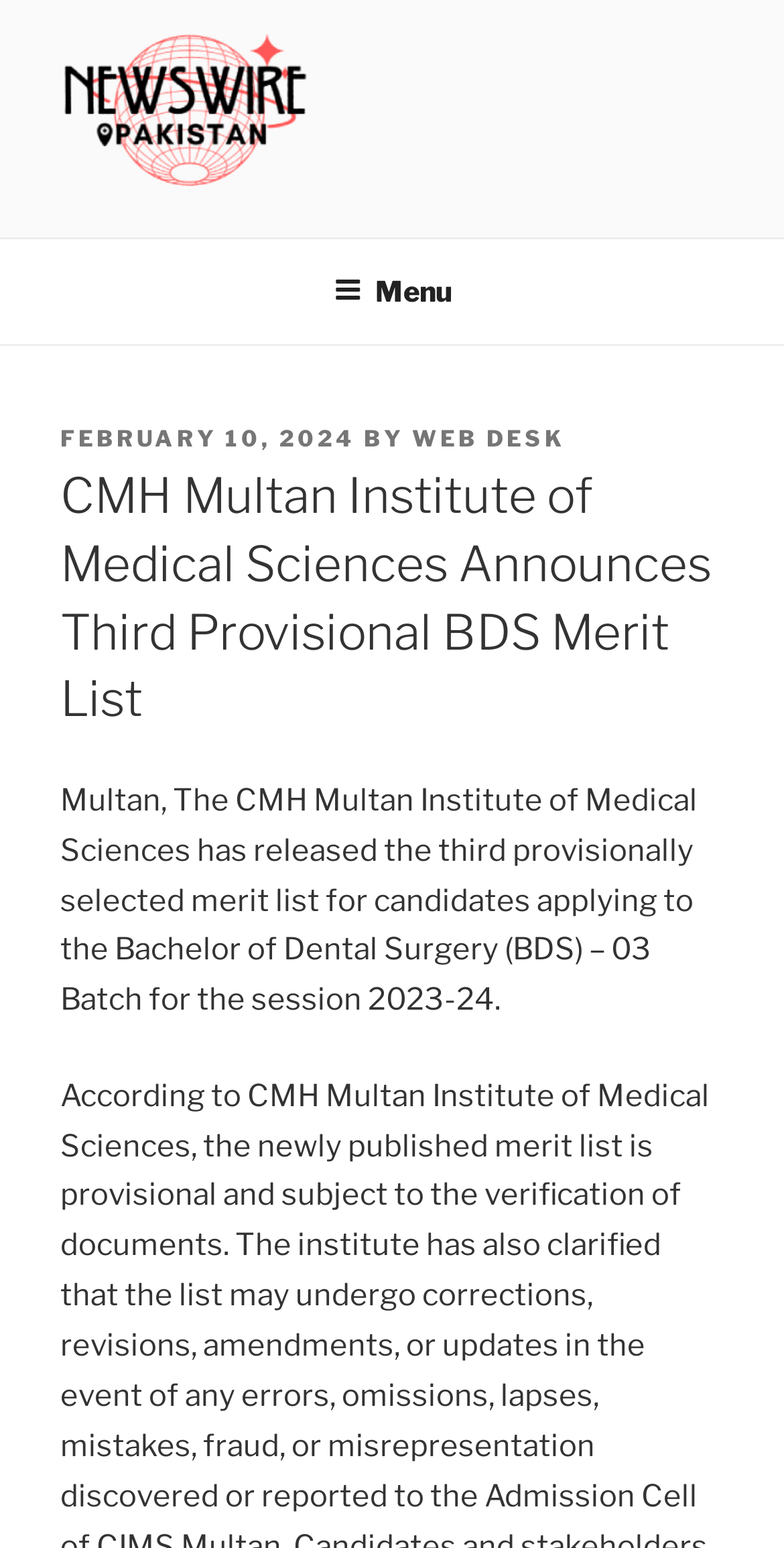Identify and generate the primary title of the webpage.

CMH Multan Institute of Medical Sciences Announces Third Provisional BDS Merit List